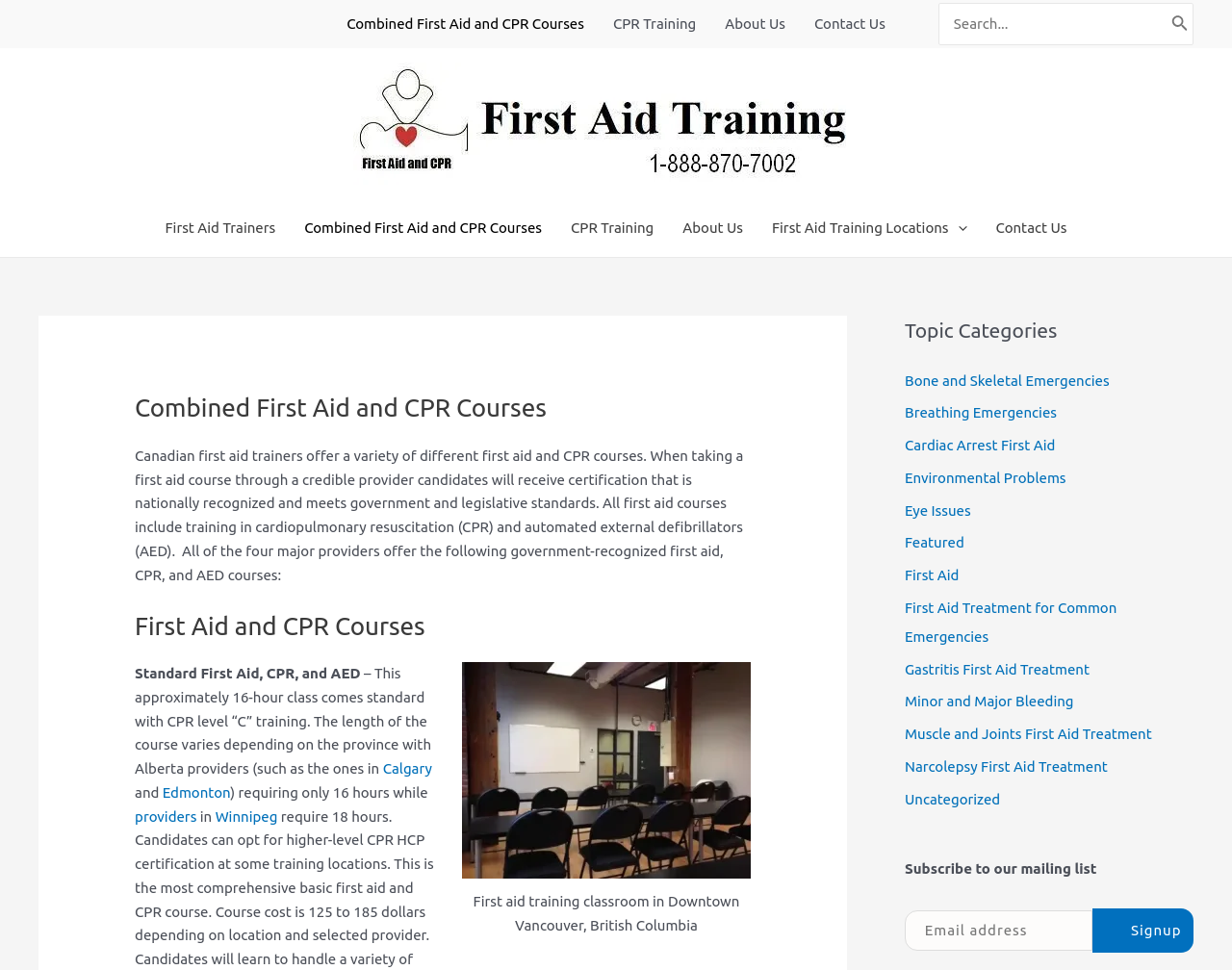What is the text of the first link in the first navigation menu?
Look at the image and respond with a one-word or short-phrase answer.

Combined First Aid and CPR Courses